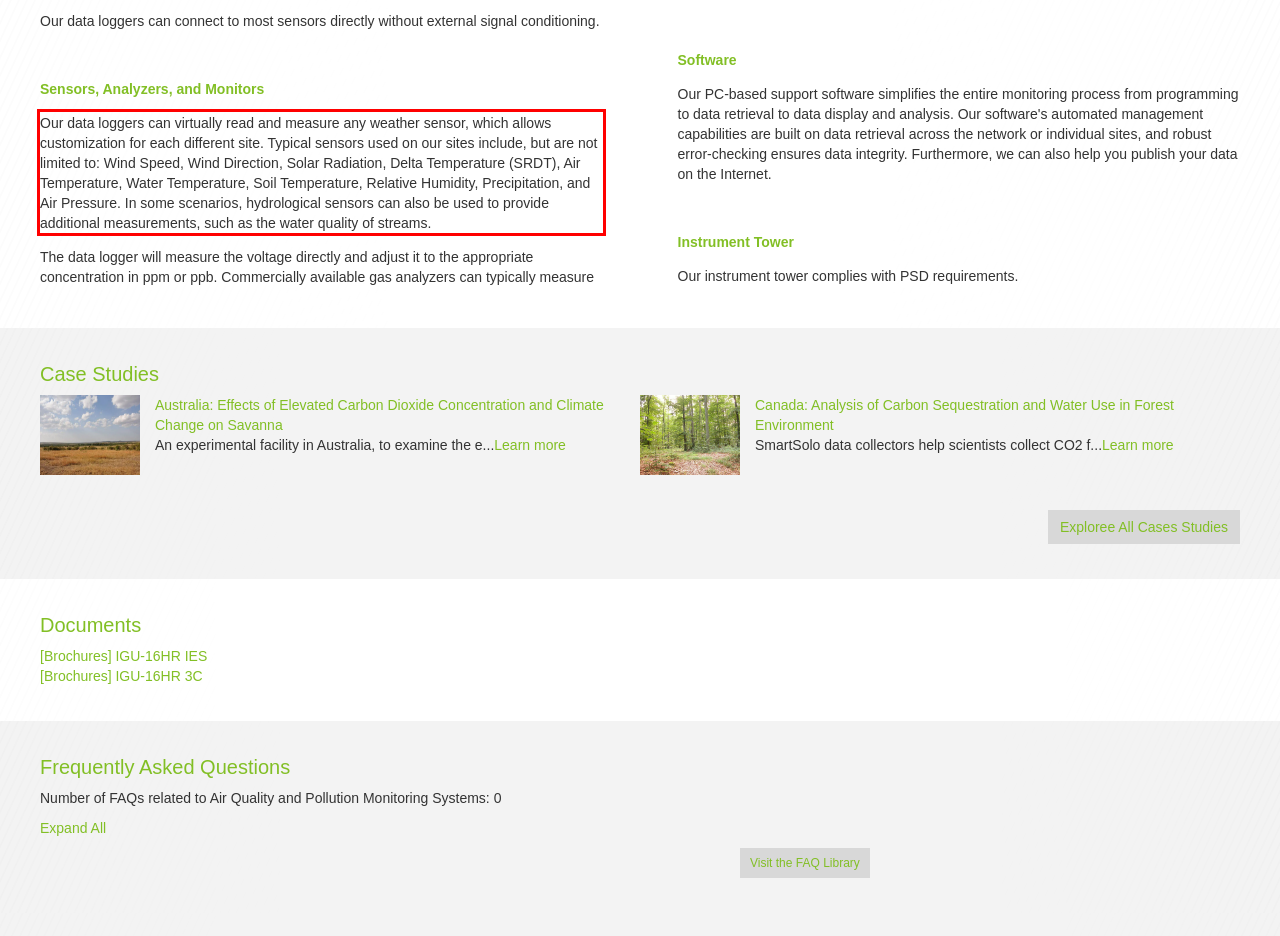Review the webpage screenshot provided, and perform OCR to extract the text from the red bounding box.

Our data loggers can virtually read and measure any weather sensor, which allows customization for each different site. Typical sensors used on our sites include, but are not limited to: Wind Speed, Wind Direction, Solar Radiation, Delta Temperature (SRDT), Air Temperature, Water Temperature, Soil Temperature, Relative Humidity, Precipitation, and Air Pressure. In some scenarios, hydrological sensors can also be used to provide additional measurements, such as the water quality of streams.